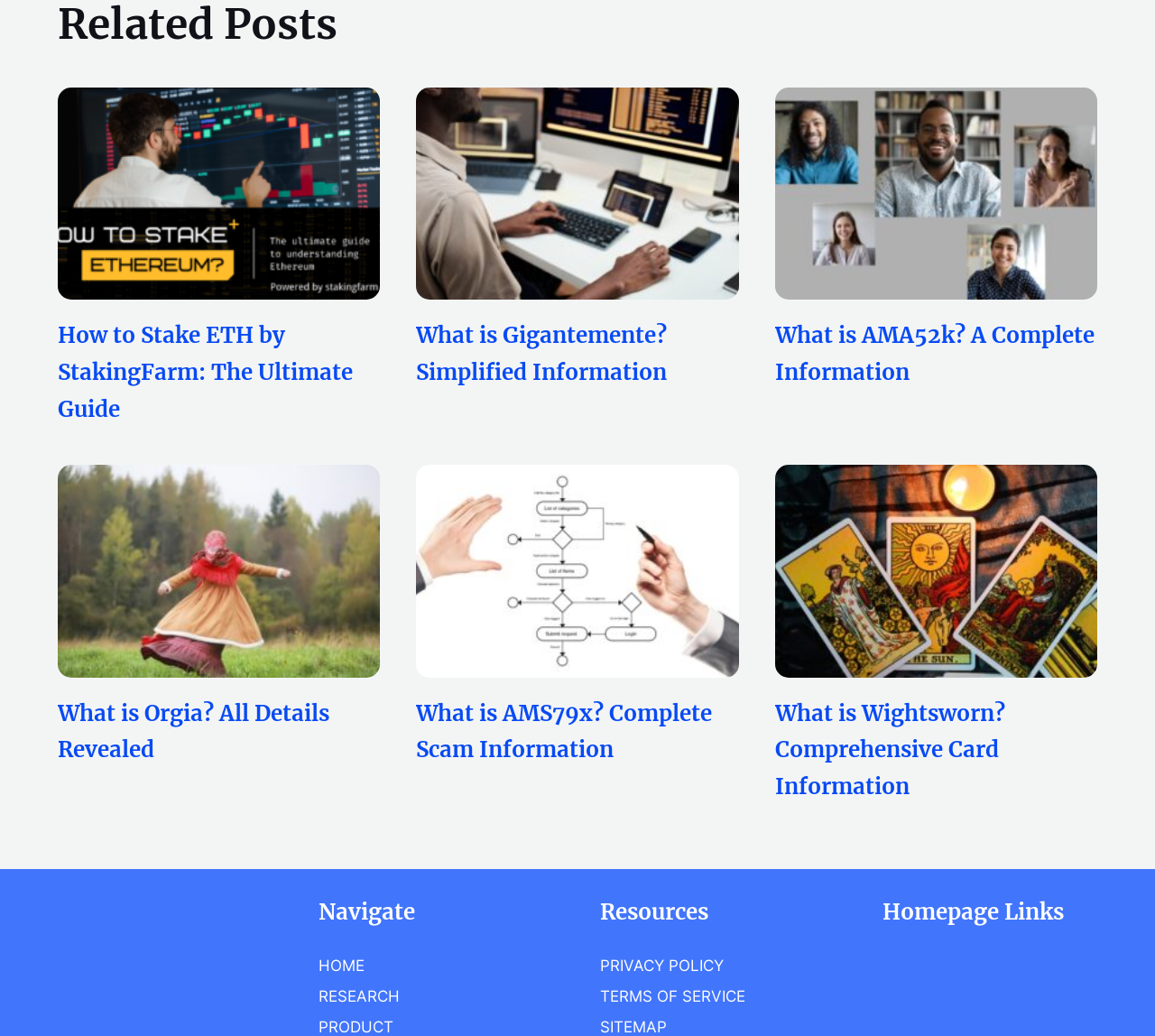Identify the bounding box coordinates of the area that should be clicked in order to complete the given instruction: "Click on the link to learn about StakingFarm". The bounding box coordinates should be four float numbers between 0 and 1, i.e., [left, top, right, bottom].

[0.05, 0.084, 0.329, 0.29]